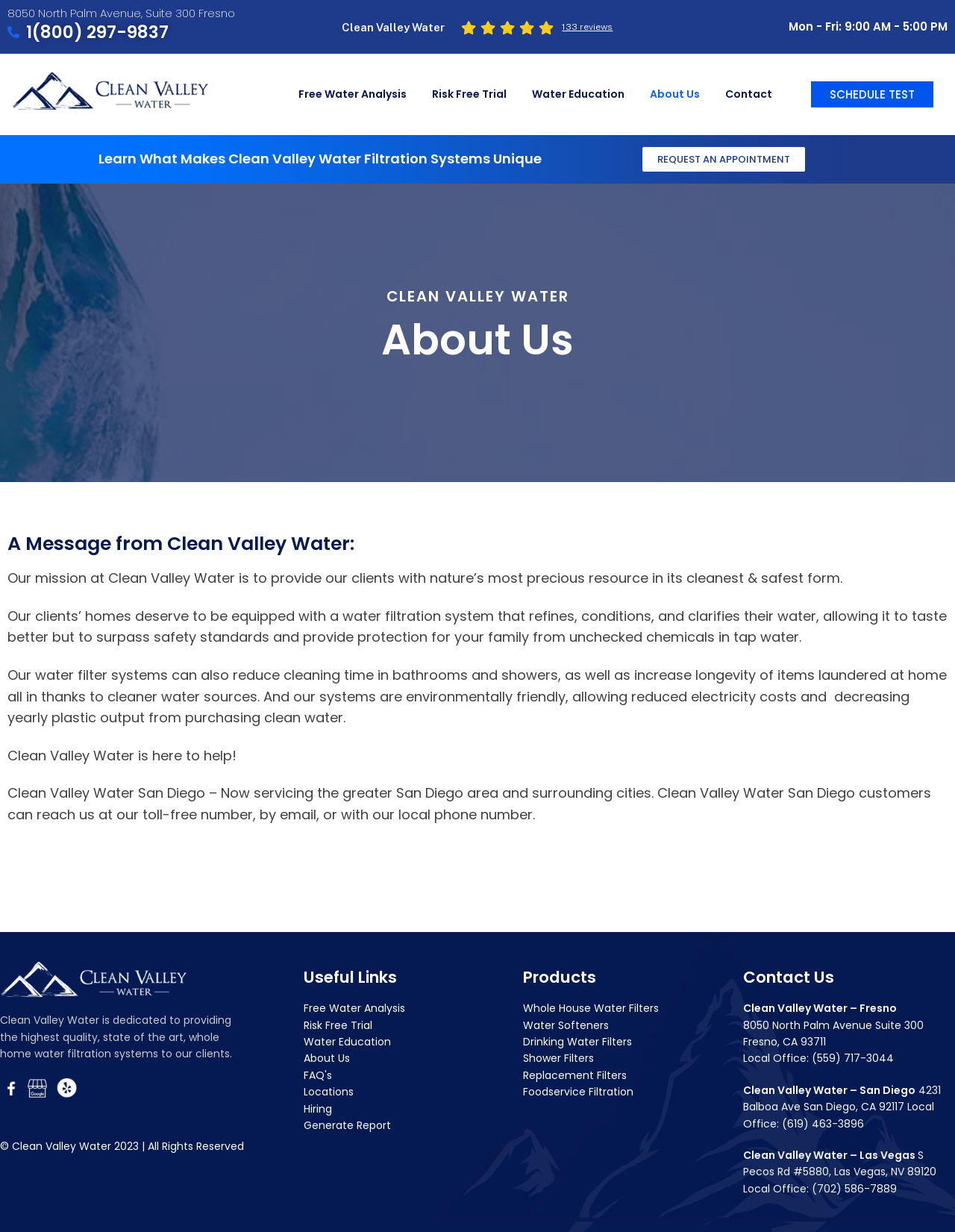Using the elements shown in the image, answer the question comprehensively: What is the benefit of using Clean Valley Water's systems?

One of the benefits of using Clean Valley Water's systems is that they can reduce cleaning time in bathrooms and showers, as well as increase the longevity of items laundered at home, as stated in the text 'Our water filter systems can also reduce cleaning time in bathrooms and showers, as well as increase longevity of items laundered at home all in thanks to cleaner water sources.'